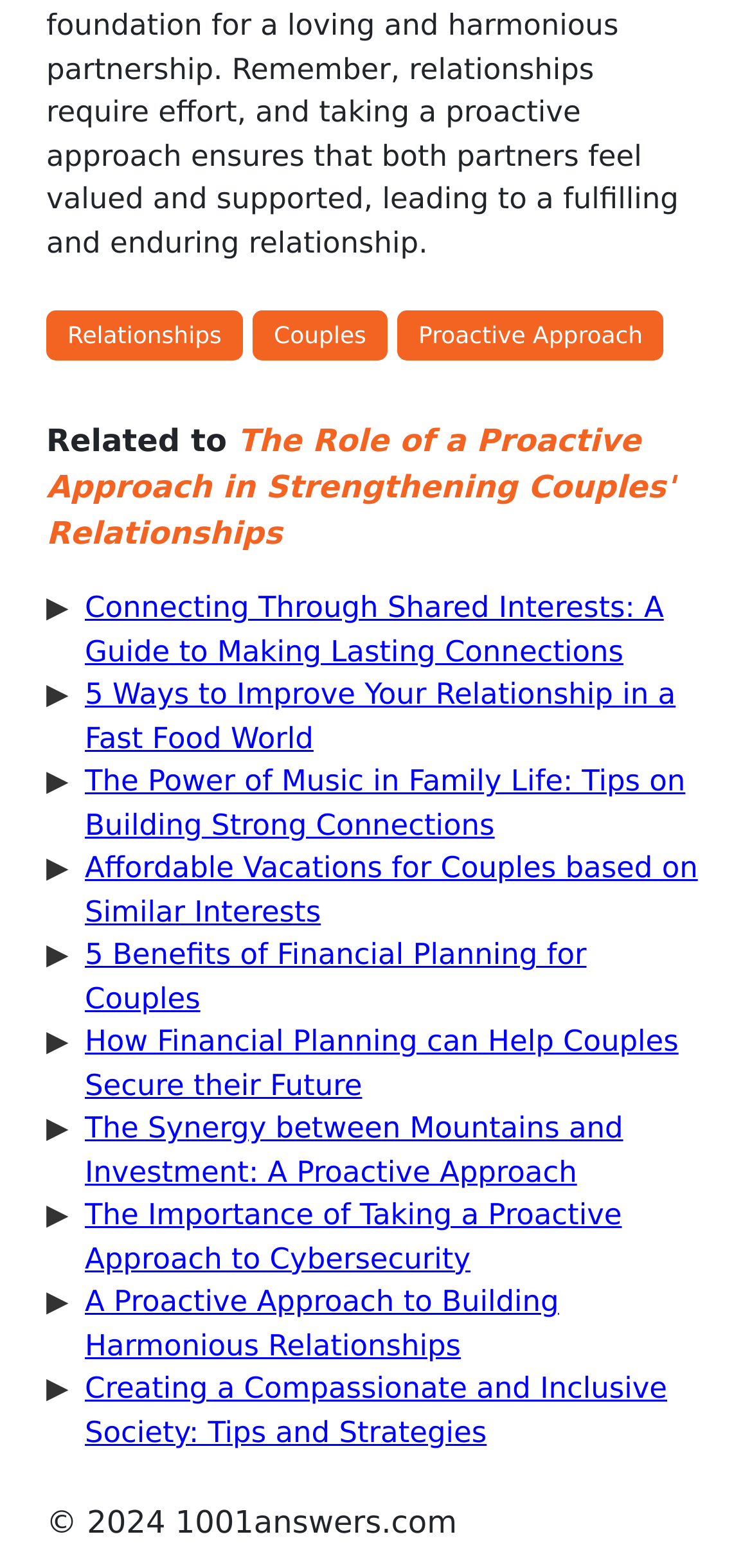Select the bounding box coordinates of the element I need to click to carry out the following instruction: "Explore The Power of Music in Family Life".

[0.113, 0.487, 0.911, 0.537]